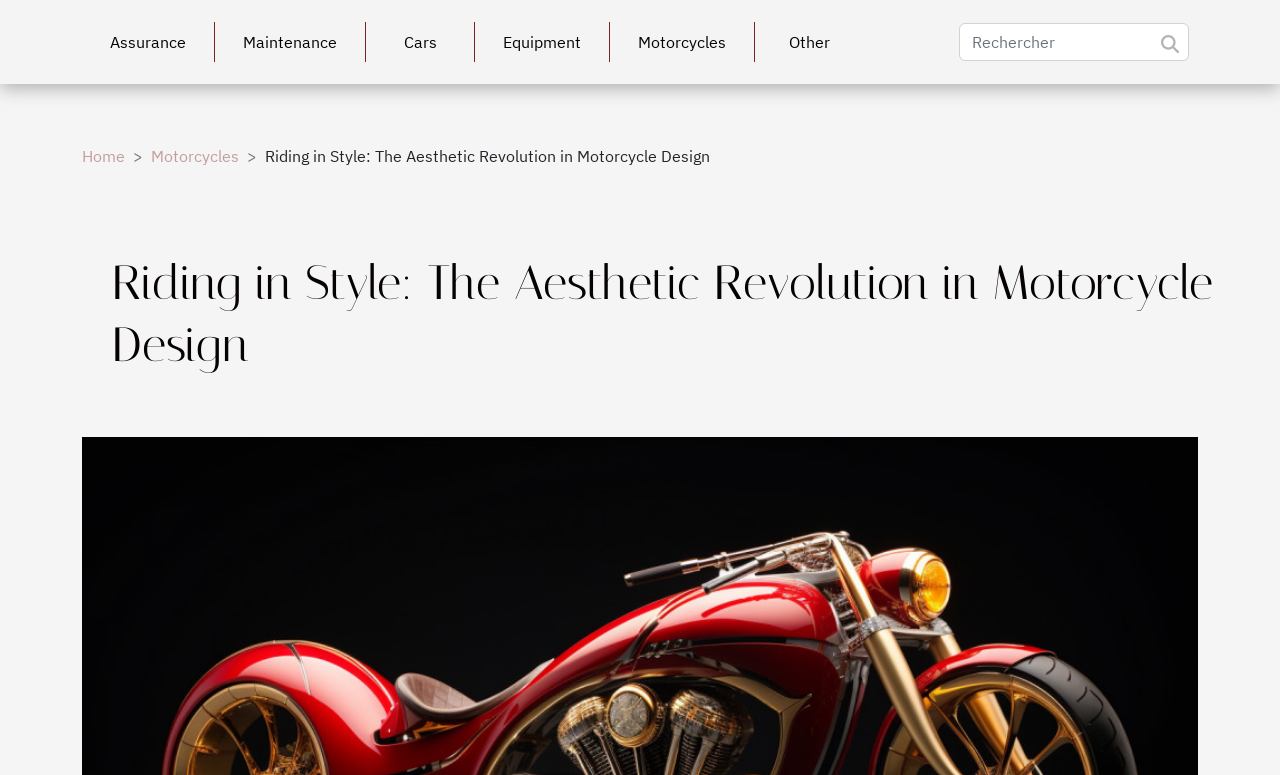Highlight the bounding box coordinates of the region I should click on to meet the following instruction: "Log in".

None